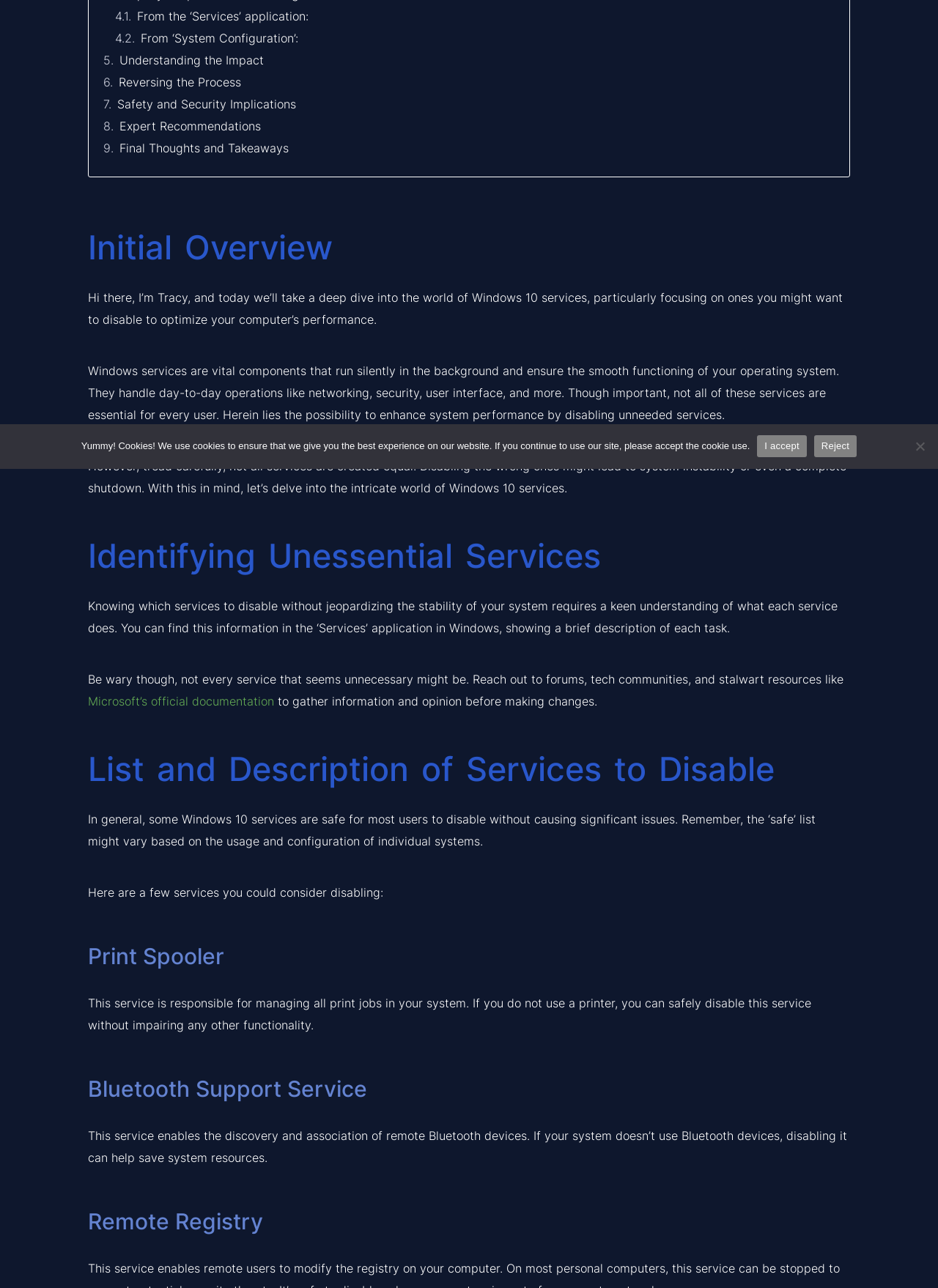Bounding box coordinates should be in the format (top-left x, top-left y, bottom-right x, bottom-right y) and all values should be floating point numbers between 0 and 1. Determine the bounding box coordinate for the UI element described as: From the ‘Services’ application:

[0.146, 0.006, 0.329, 0.019]